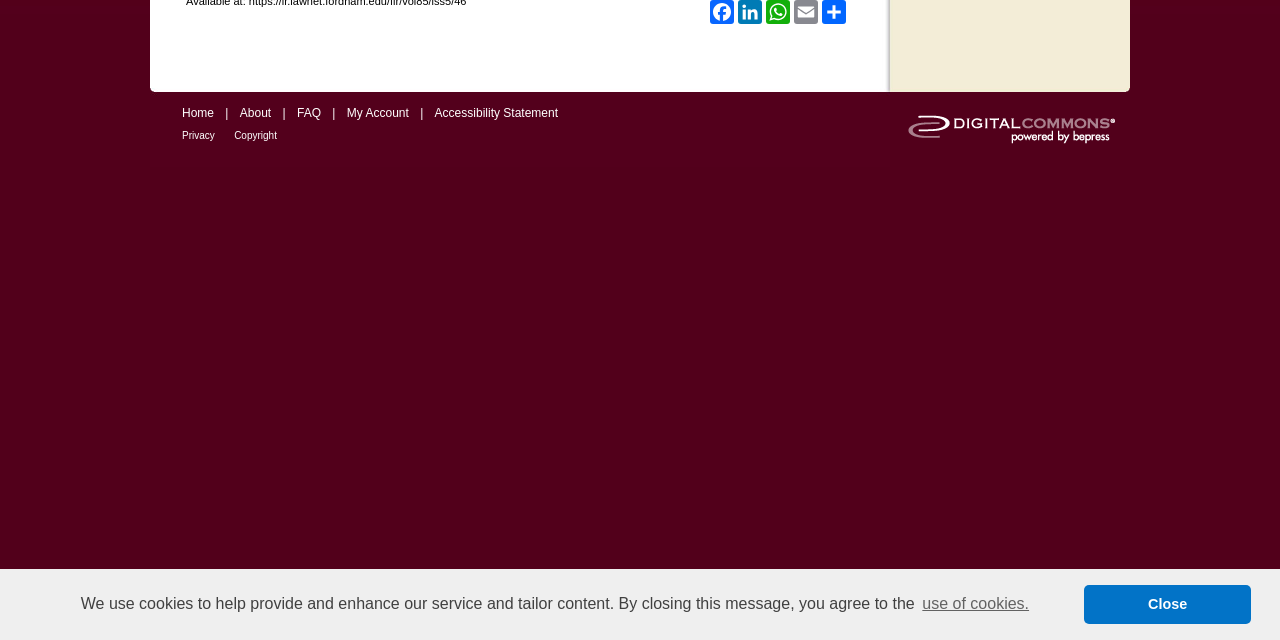Provide the bounding box coordinates for the UI element described in this sentence: "Copyright". The coordinates should be four float values between 0 and 1, i.e., [left, top, right, bottom].

[0.183, 0.203, 0.216, 0.22]